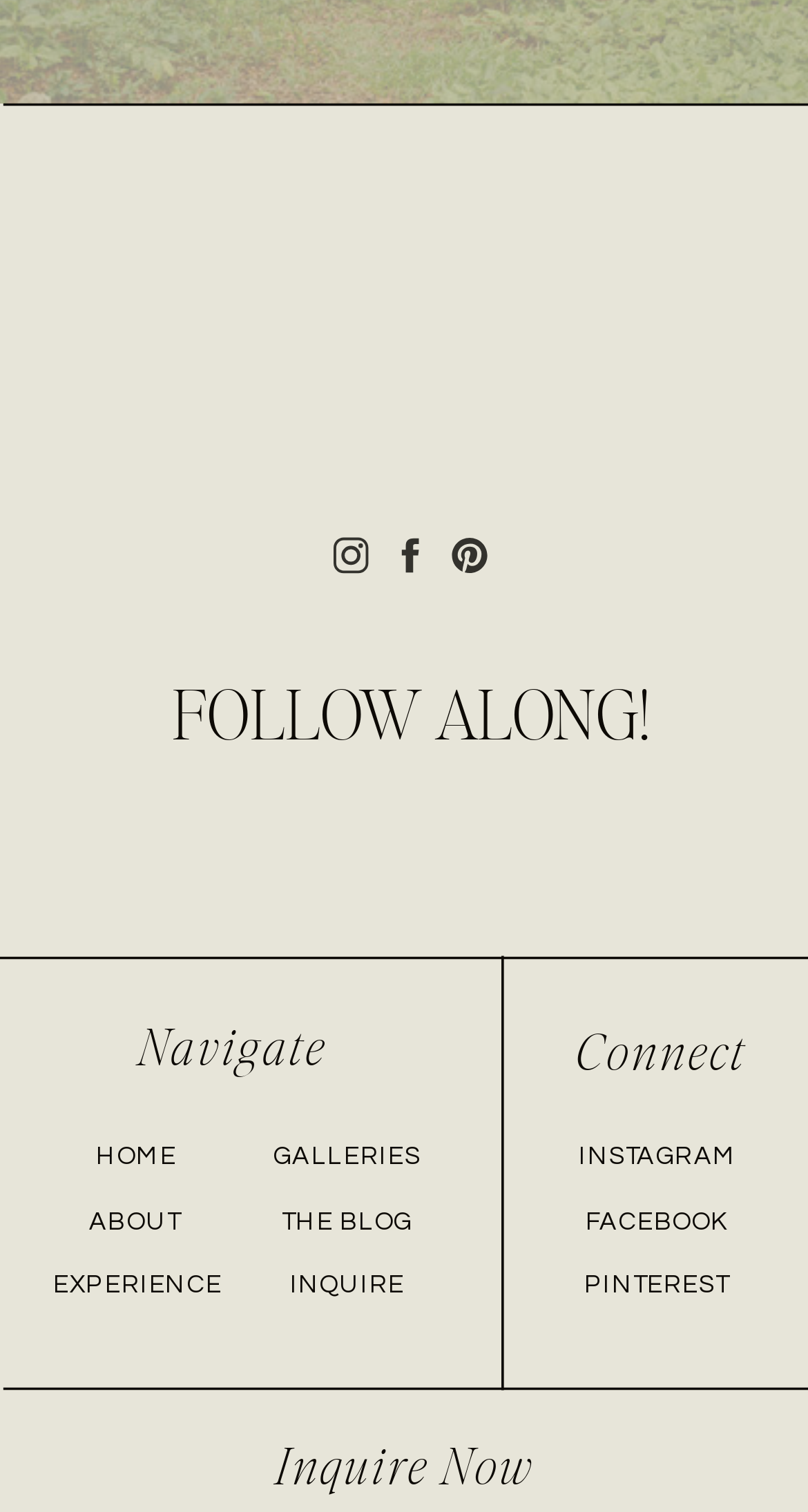Please determine the bounding box coordinates of the element's region to click for the following instruction: "Inquire now".

[0.188, 0.95, 0.816, 0.992]